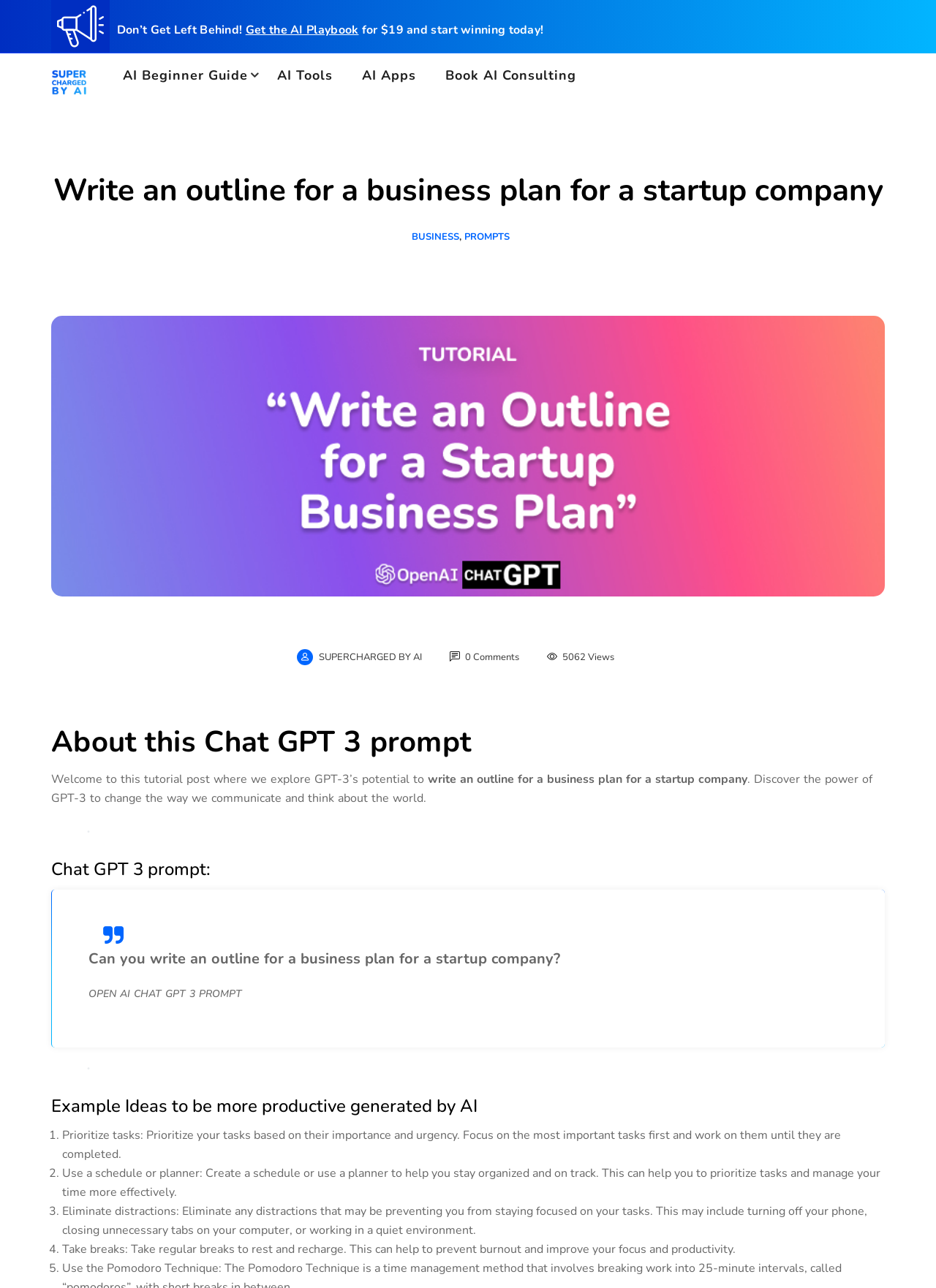Indicate the bounding box coordinates of the element that must be clicked to execute the instruction: "Click on the 'SUPERCHARGED BY AI' link". The coordinates should be given as four float numbers between 0 and 1, i.e., [left, top, right, bottom].

[0.34, 0.505, 0.45, 0.515]